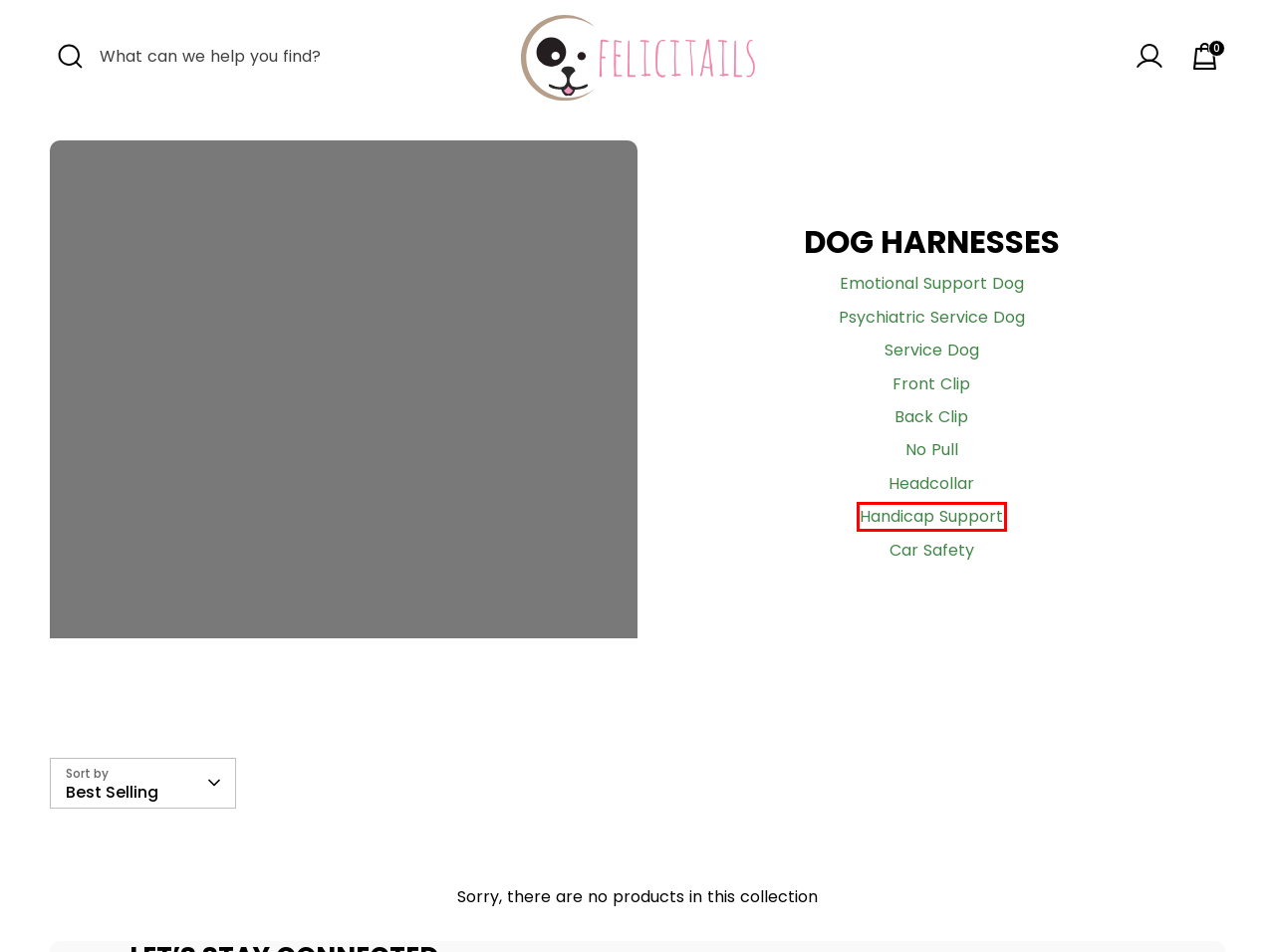Examine the screenshot of a webpage with a red bounding box around a UI element. Your task is to identify the webpage description that best corresponds to the new webpage after clicking the specified element. The given options are:
A. Free My Paws Emotional Support Animal & Dog Certification
B. Free My Paws Psychiatric Service Animal & Dog Certification
C. Durable Support Dog Harnesses for Handicapped Pups
D. Secure & Safe Car Safety Dog Harnesses
E. Effective Front Clip Dog Harnesses
F. Convenient Back Clip Dog Harnesses
G. Gentle Control with Headcollar Dog Harnesses
H. Effective No Pull Dog Harnesses

C